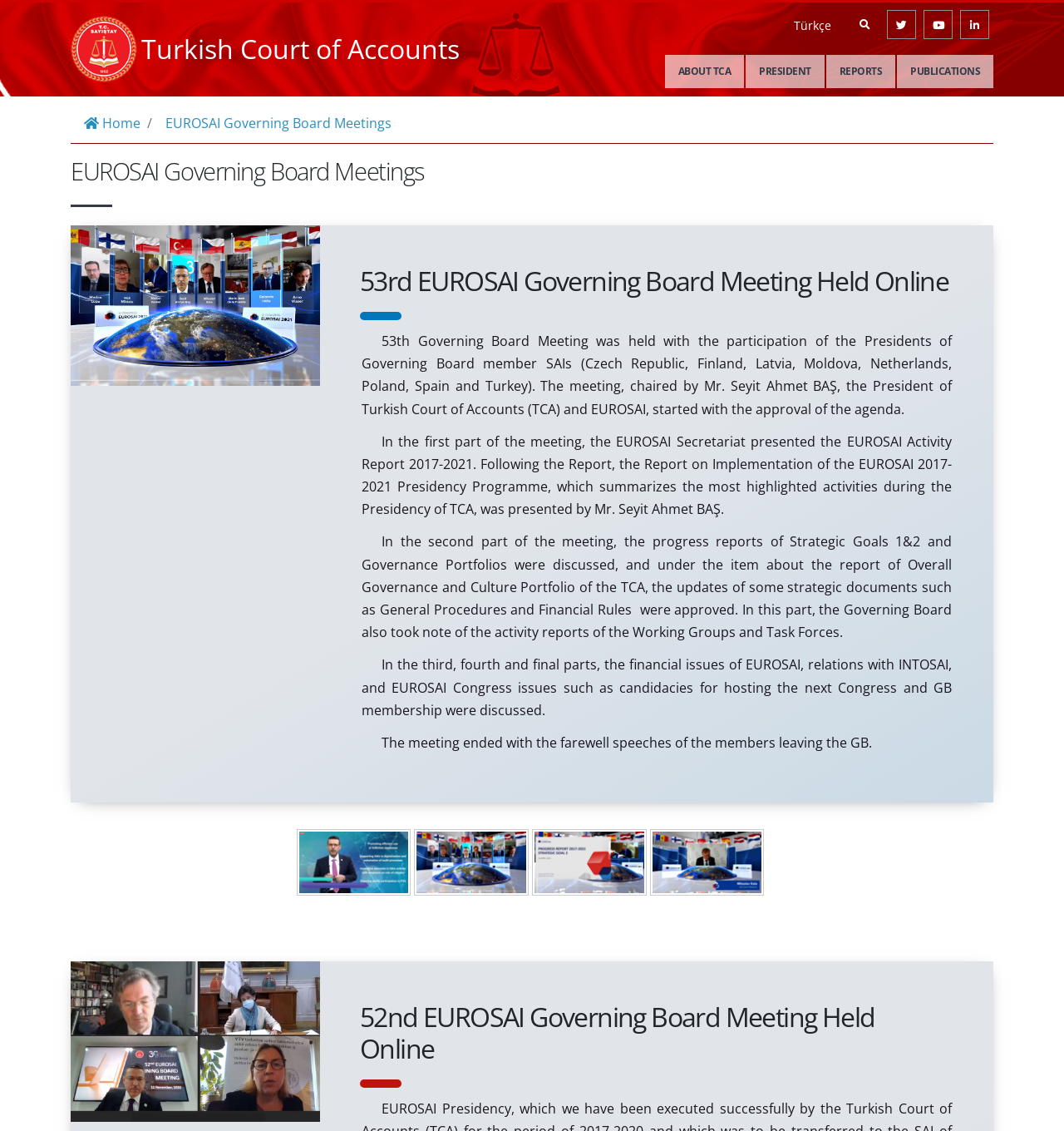What is the topic of the 53rd EUROSAI Governing Board Meeting?
Observe the image and answer the question with a one-word or short phrase response.

EUROSAI Activity Report